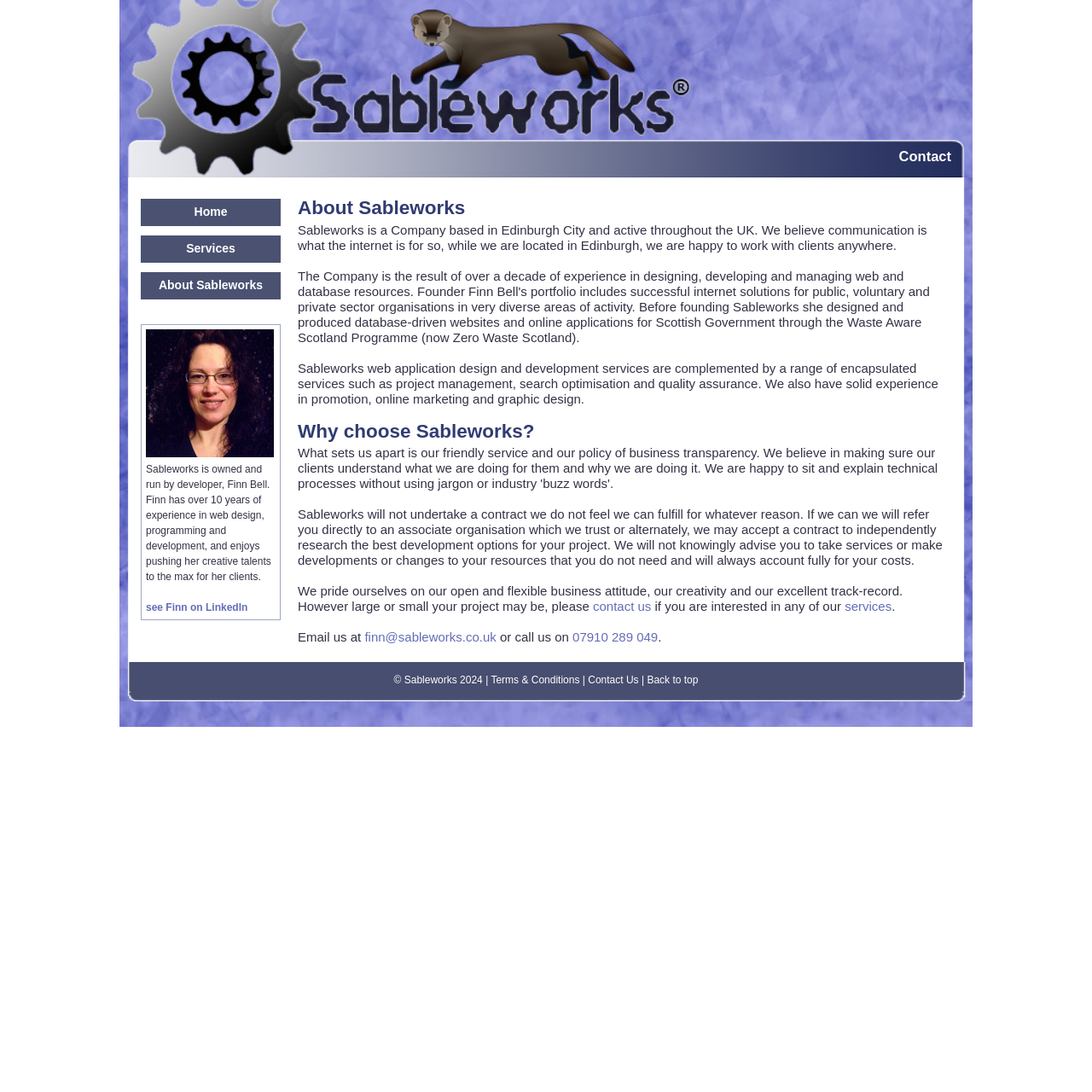Please determine the bounding box coordinates of the element's region to click for the following instruction: "Click on the company logo".

[0.109, 0.0, 0.891, 0.128]